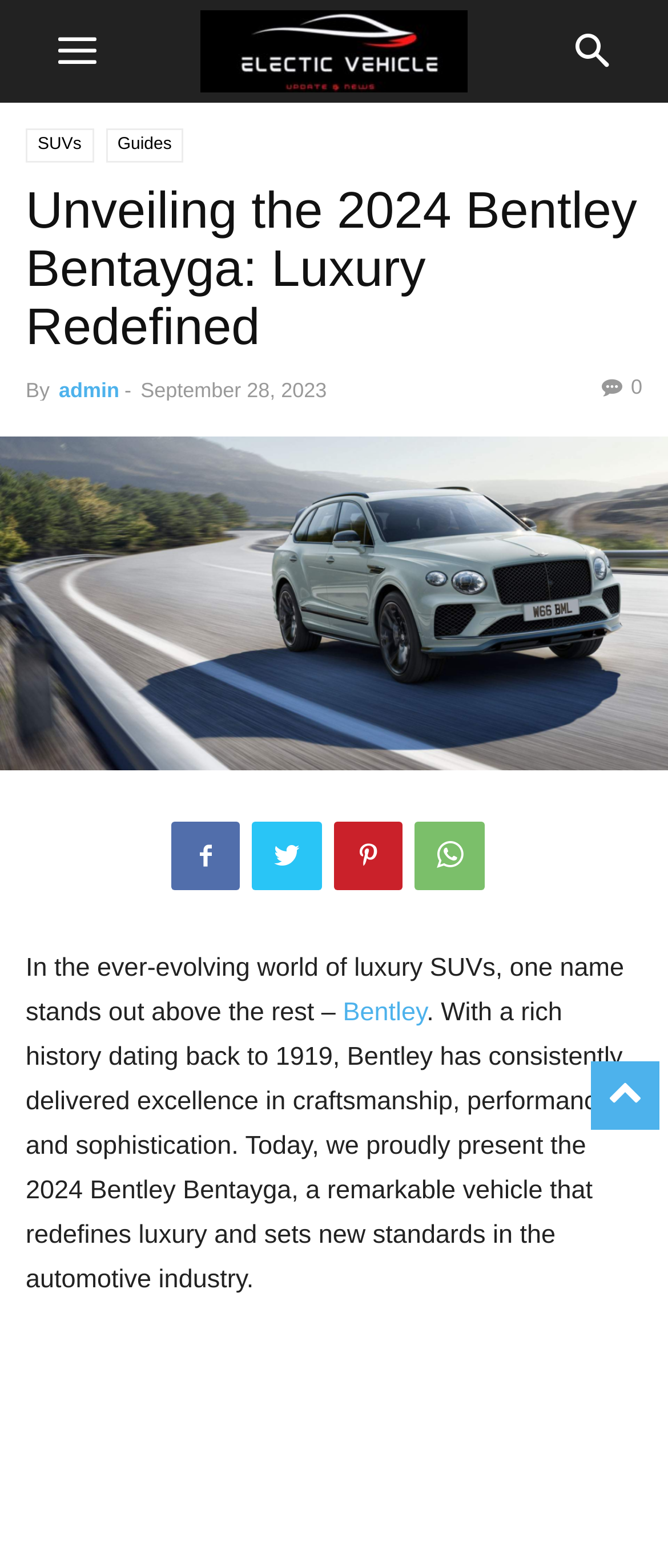Find the bounding box coordinates of the area to click in order to follow the instruction: "Read the article by admin".

[0.088, 0.241, 0.179, 0.257]